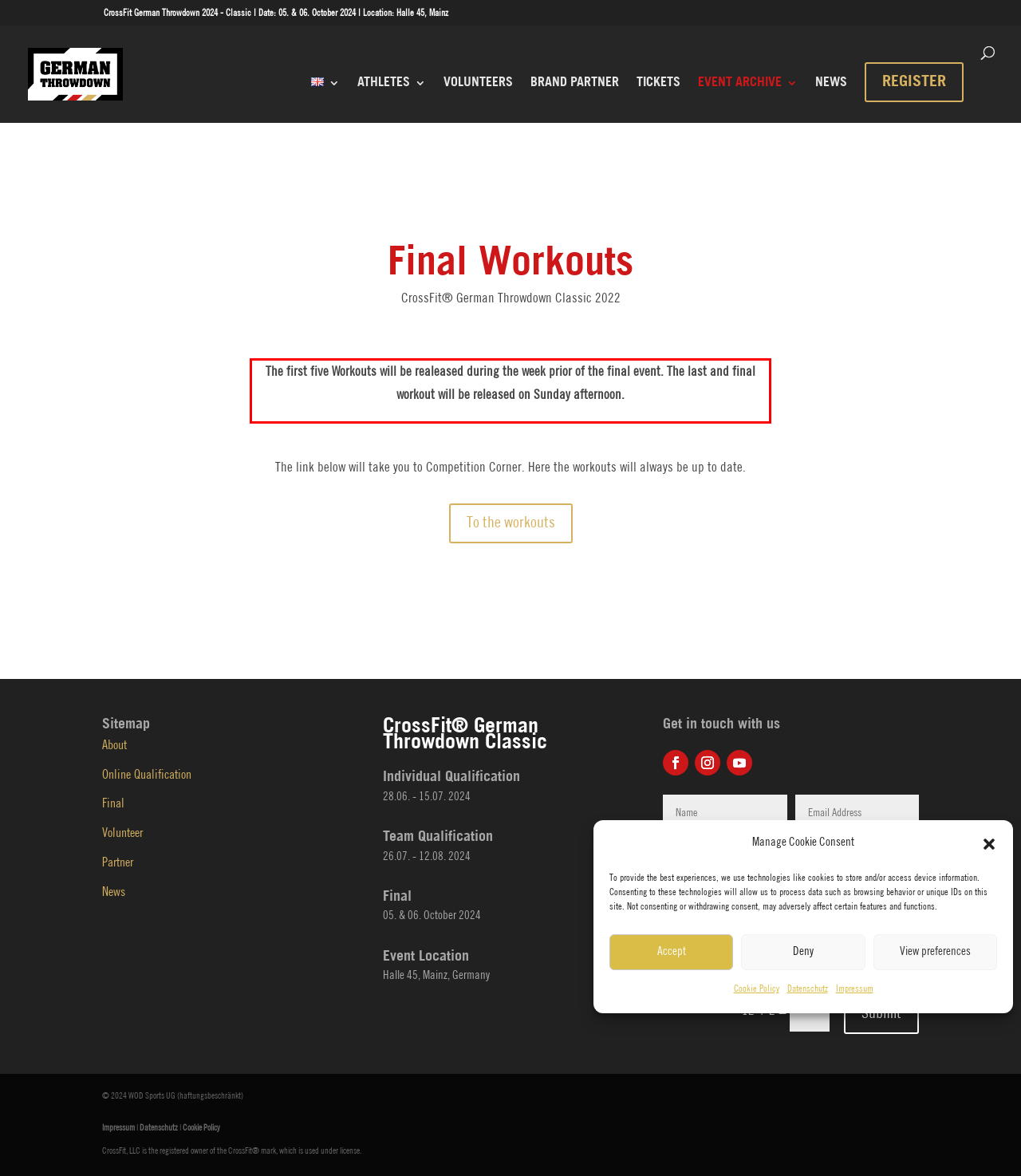You are provided with a webpage screenshot that includes a red rectangle bounding box. Extract the text content from within the bounding box using OCR.

The first five Workouts will be realeased during the week prior of the final event. The last and final workout will be released on Sunday afternoon.